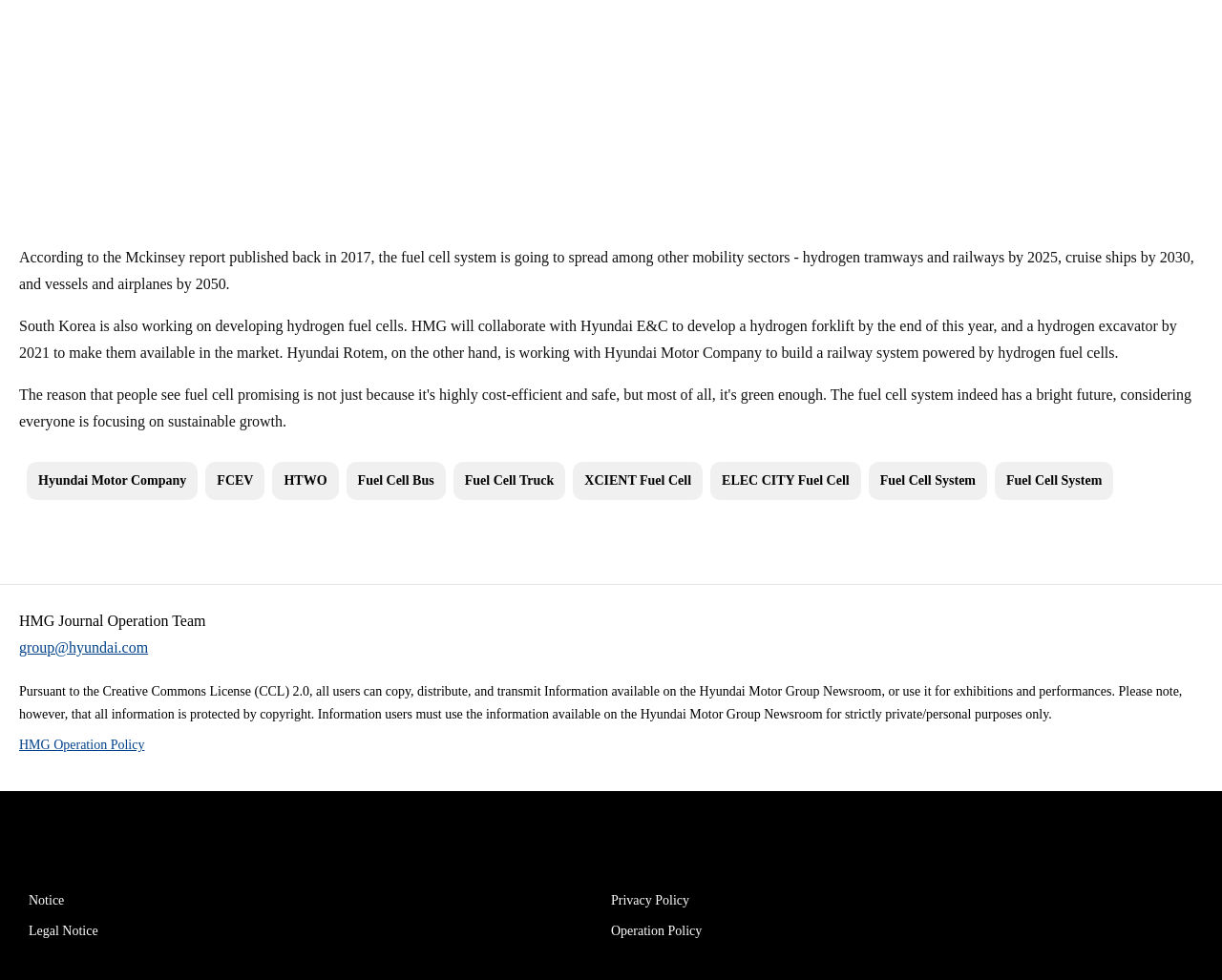Using the image as a reference, answer the following question in as much detail as possible:
What is the expected year for hydrogen fuel cells to spread among cruise ships?

According to the text, 'According to the Mckinsey report published back in 2017, the fuel cell system is going to spread among other mobility sectors - hydrogen tramways and railways by 2025, cruise ships by 2030, and vessels and airplanes by 2050.' Therefore, the expected year for hydrogen fuel cells to spread among cruise ships is 2030.